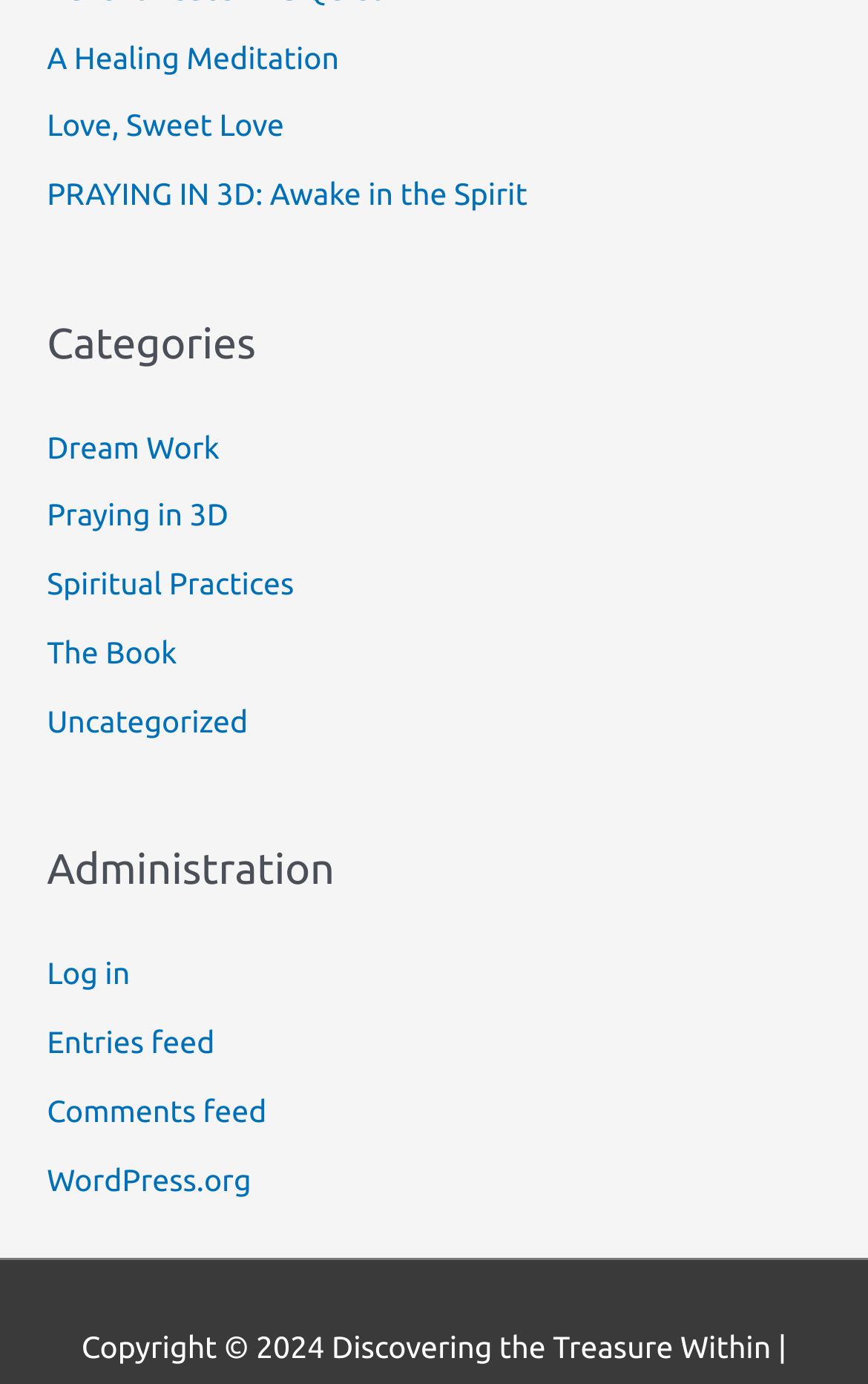How many administration links are listed?
Refer to the screenshot and answer in one word or phrase.

4